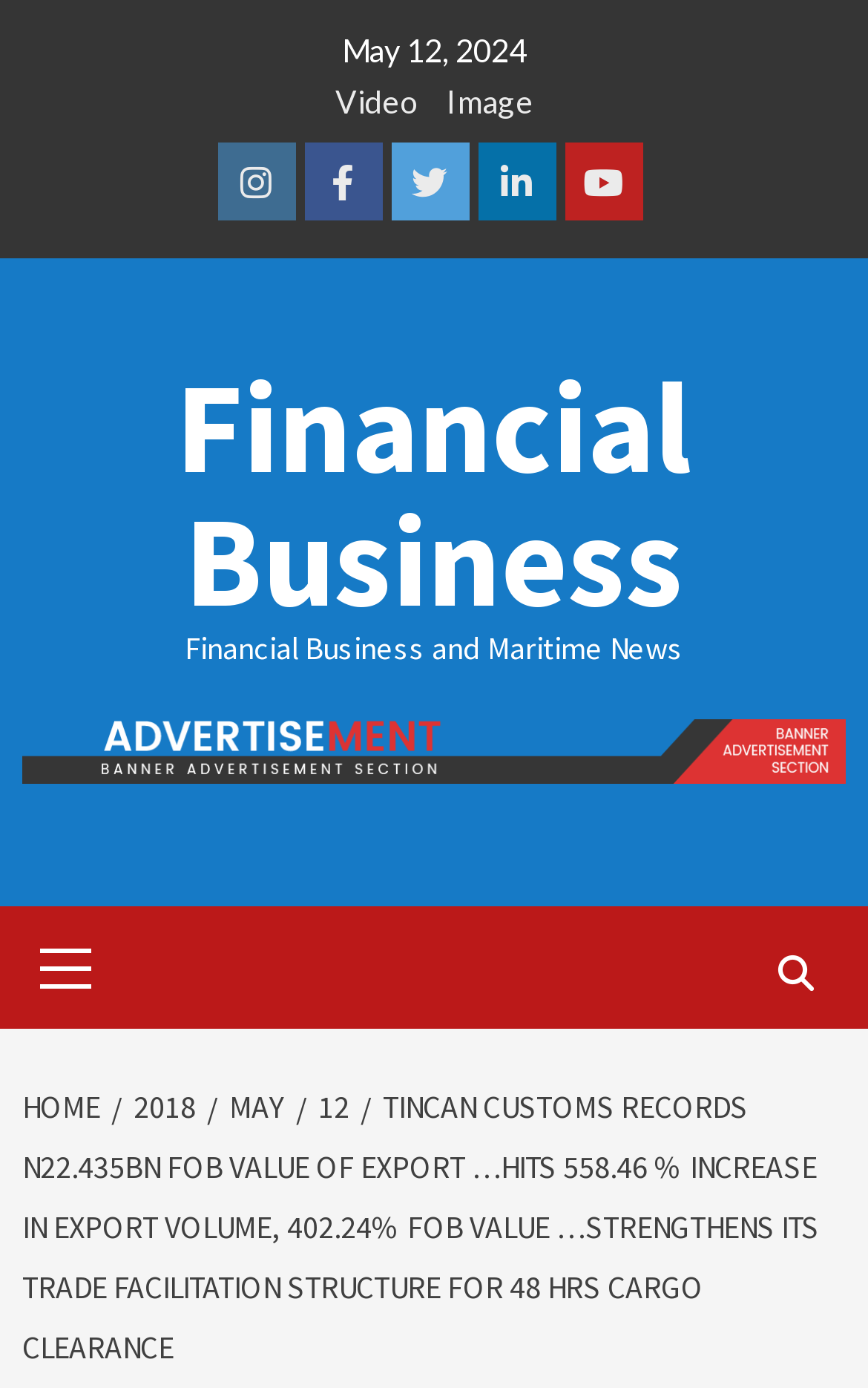Please respond to the question using a single word or phrase:
What is the name of the website?

Financial Business